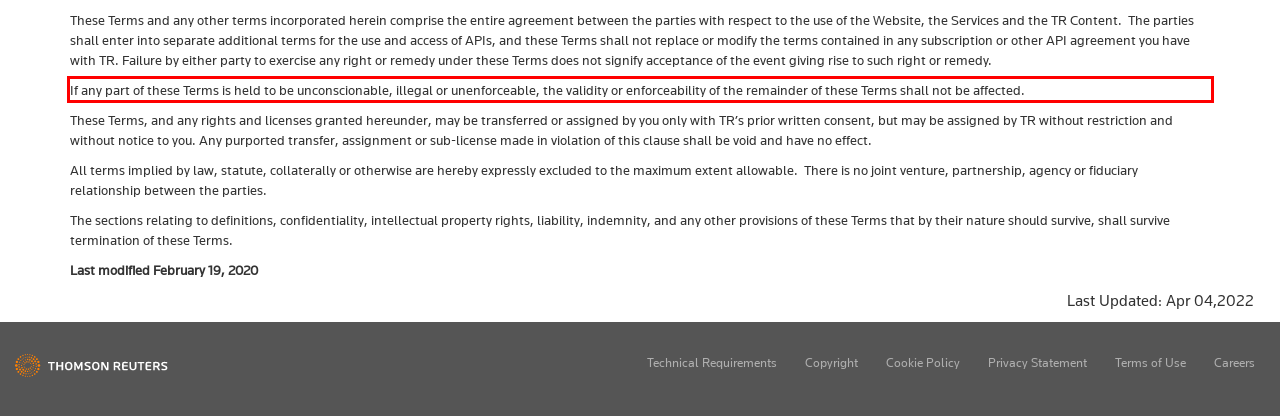You are given a webpage screenshot with a red bounding box around a UI element. Extract and generate the text inside this red bounding box.

If any part of these Terms is held to be unconscionable, illegal or unenforceable, the validity or enforceability of the remainder of these Terms shall not be affected.